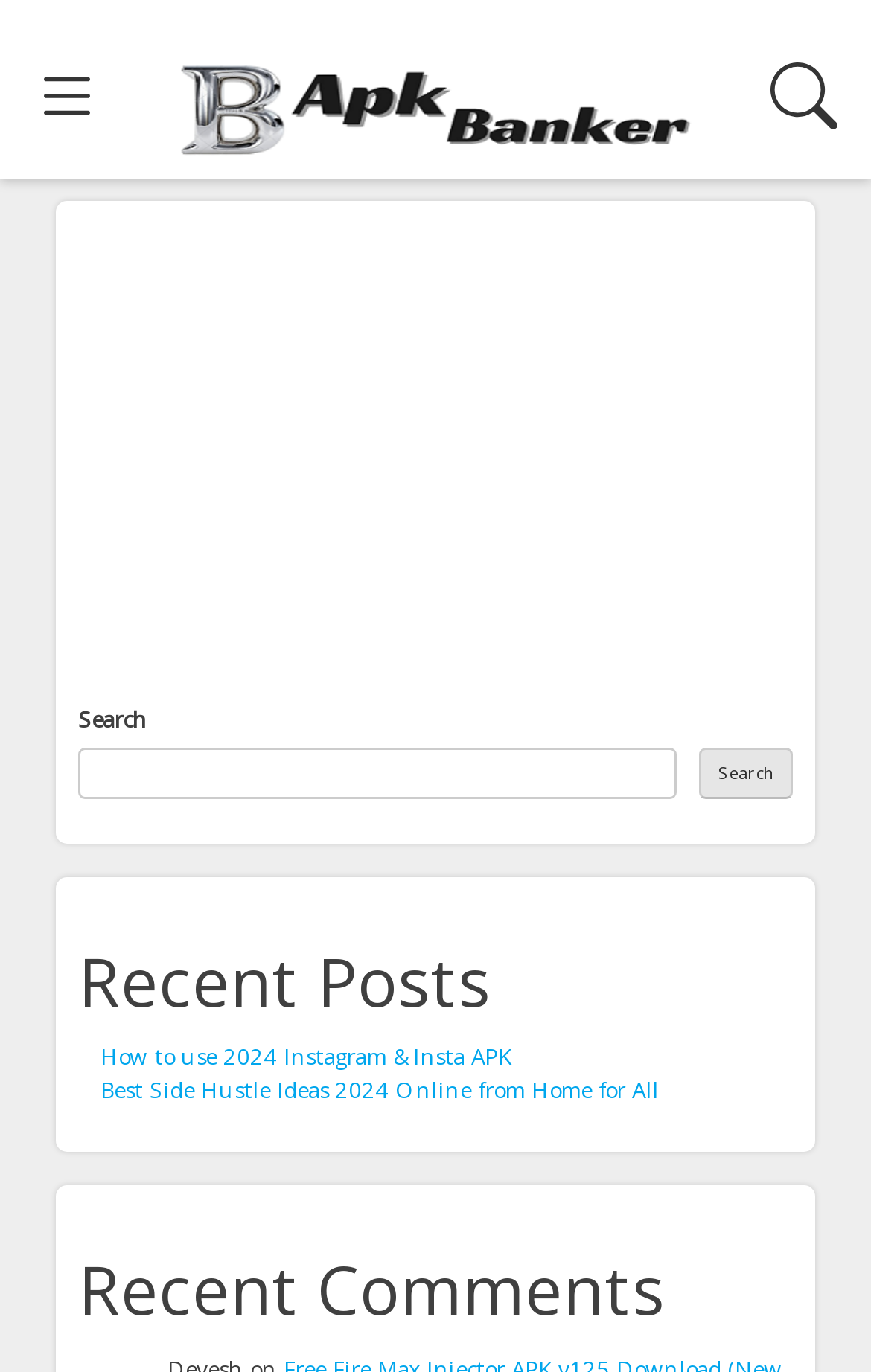Utilize the details in the image to give a detailed response to the question: What is the purpose of the webpage?

The purpose of the webpage is to allow users to search or browse for apps or games. This is evident from the presence of search boxes, a logo related to apps, and recent posts about apps or games. The webpage also displays a message 'Oops! That page can’t be found.' suggesting that the user may have landed on a non-existent page, and providing alternative options to search or browse for apps or games.